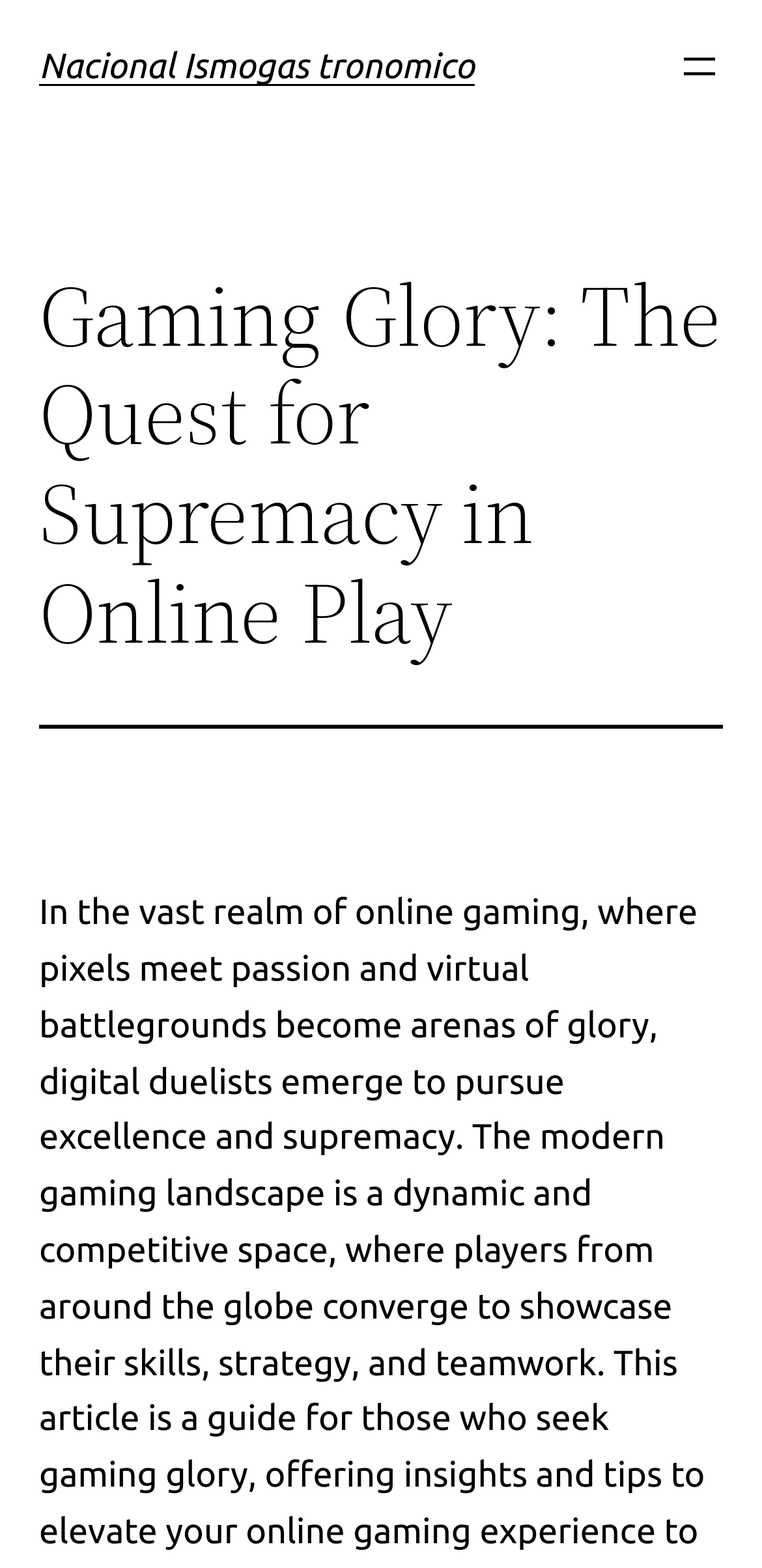Find the bounding box of the element with the following description: "Nacional Ismogas tronomico". The coordinates must be four float numbers between 0 and 1, formatted as [left, top, right, bottom].

[0.051, 0.03, 0.623, 0.055]